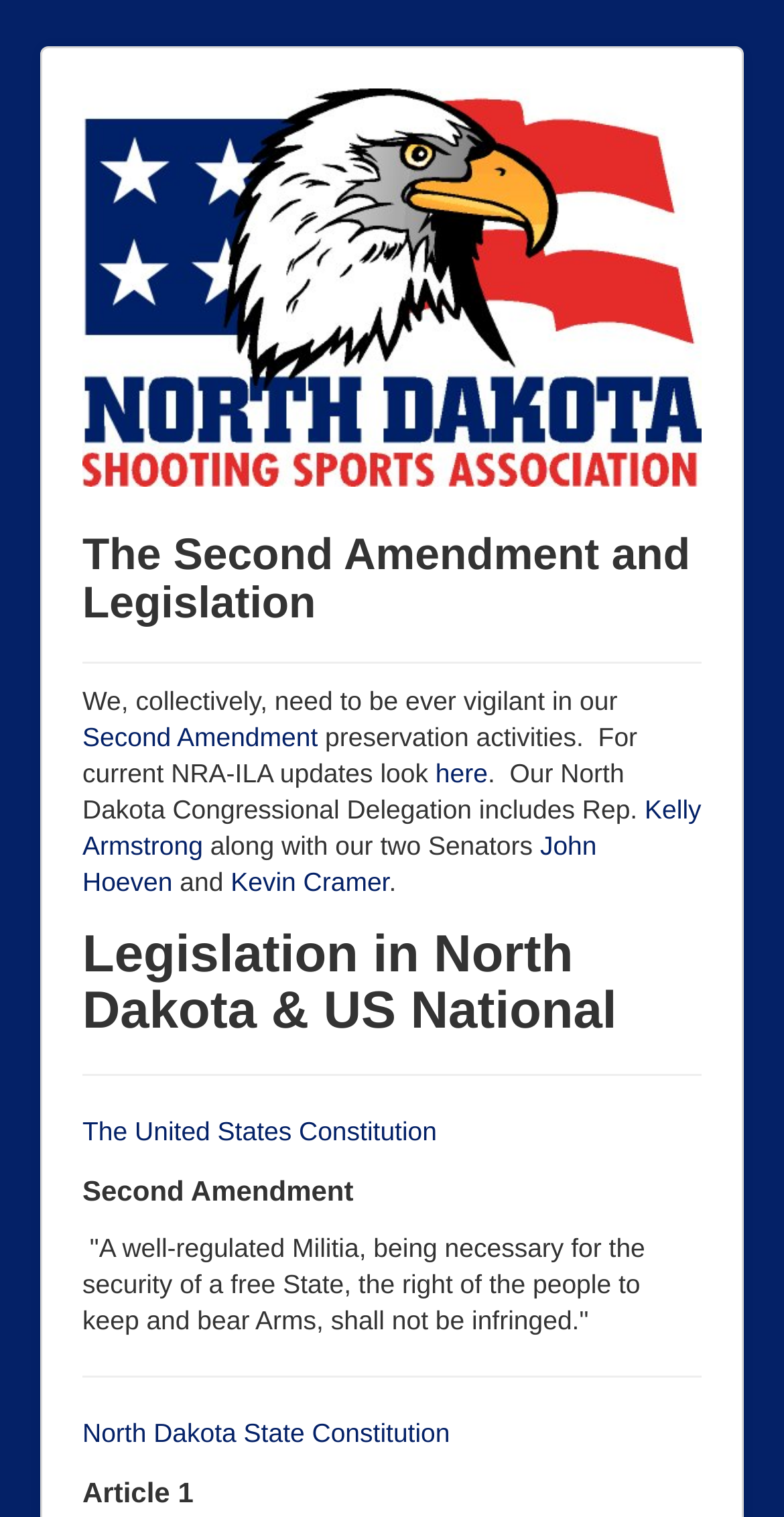Locate the bounding box coordinates of the segment that needs to be clicked to meet this instruction: "Explore the North Dakota State Constitution".

[0.105, 0.935, 0.574, 0.955]